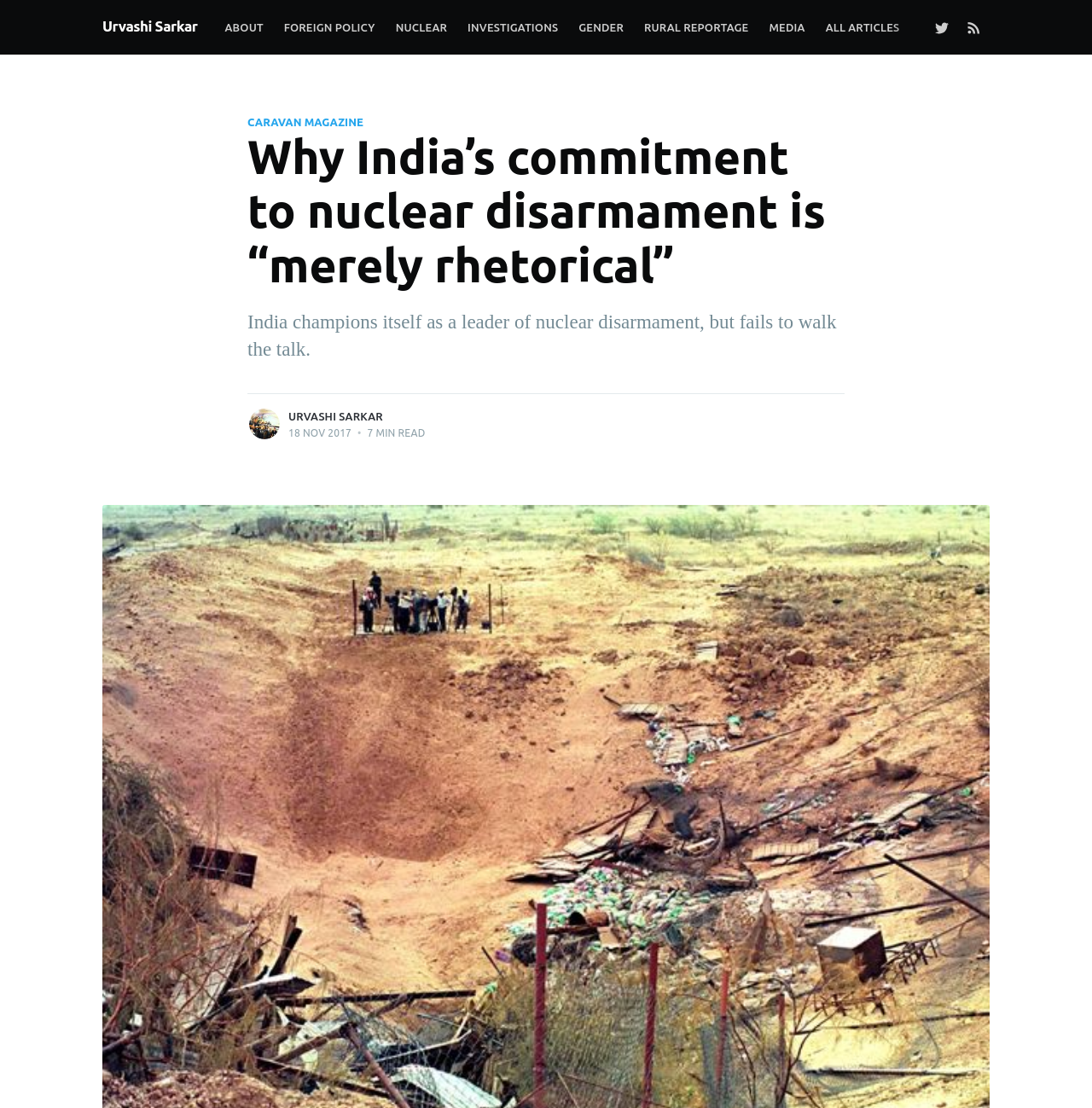Determine the bounding box coordinates of the clickable region to follow the instruction: "Click on the author's name".

[0.094, 0.008, 0.181, 0.04]